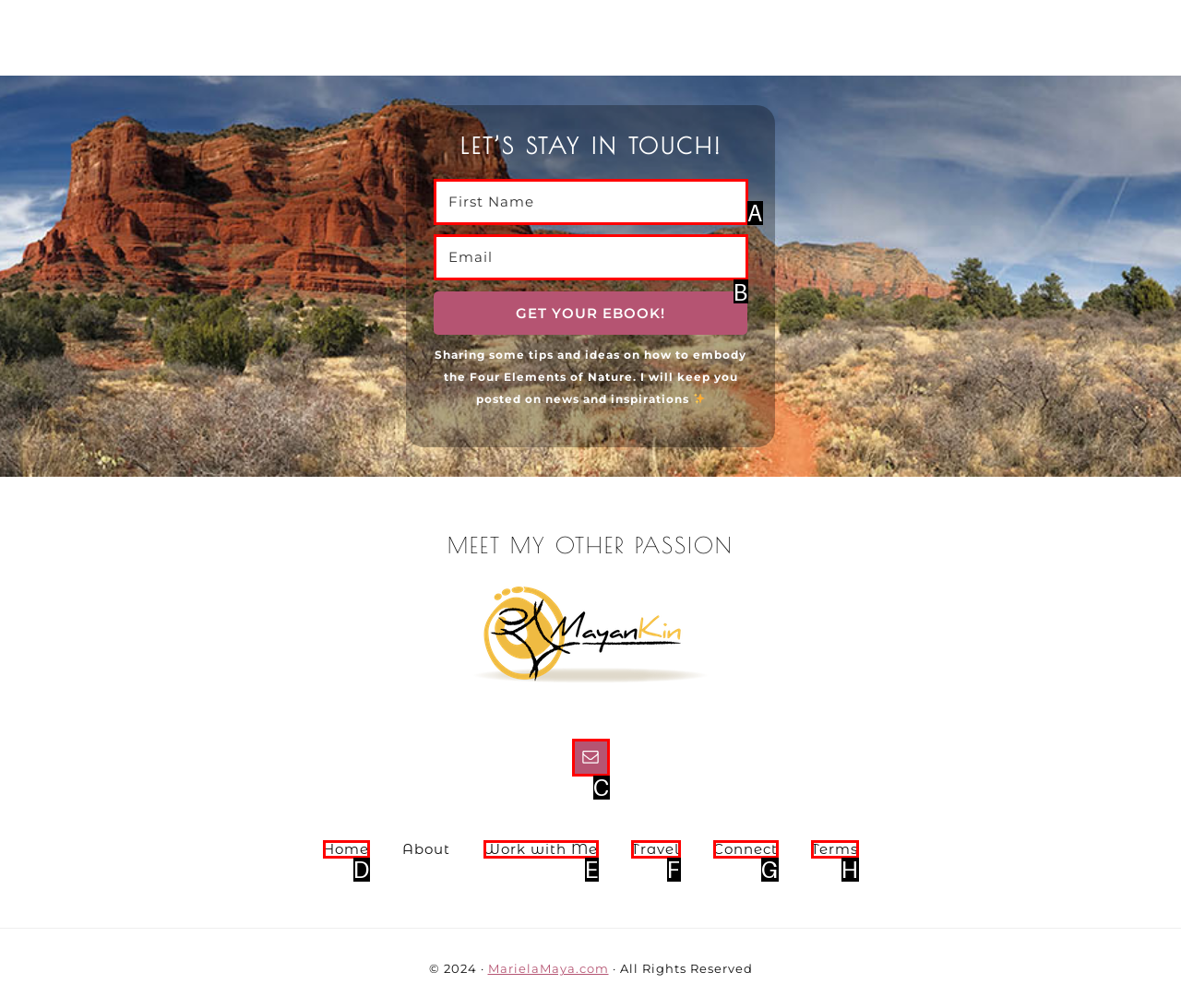Determine the HTML element that aligns with the description: name="EMAIL" placeholder="Email"
Answer by stating the letter of the appropriate option from the available choices.

B